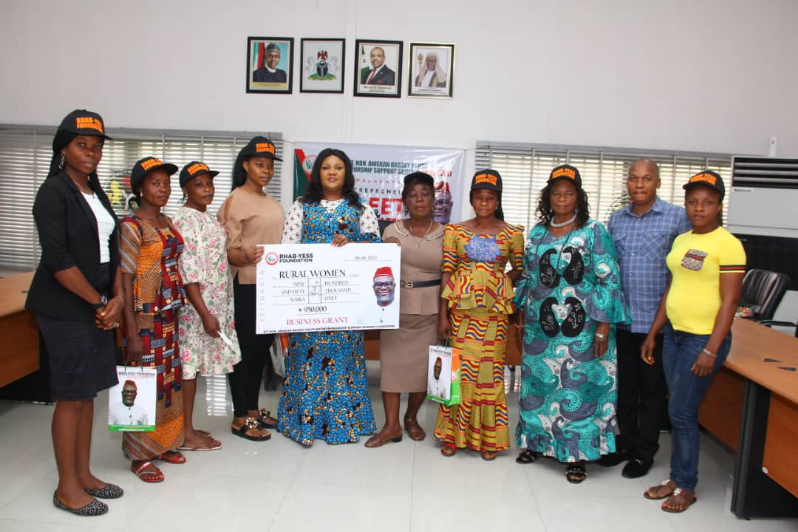Identify and describe all the elements present in the image.

The image depicts a group of rural women beneficiaries proudly standing together after receiving business grants from the RHAB-YESS Foundation. They are gathered in a well-lit conference room, with a backdrop featuring a banner related to the RHAB-YESS initiative, which supports entrepreneurship in rural areas. The women, dressed in vibrant traditional attire and wearing baseball caps with the RHAB-YESS logo, are positioned around a prominent figure holding a ceremonial check labeled "RURAL WOMEN BUSINESS GRANT." This event symbolizes the empowerment and support given to women entrepreneurs in the region, recognizing their contributions and aspirations for growth. The setting includes framed photographs on the wall, indicative of official ceremonies or leadership, enhancing the formal nature of the event.